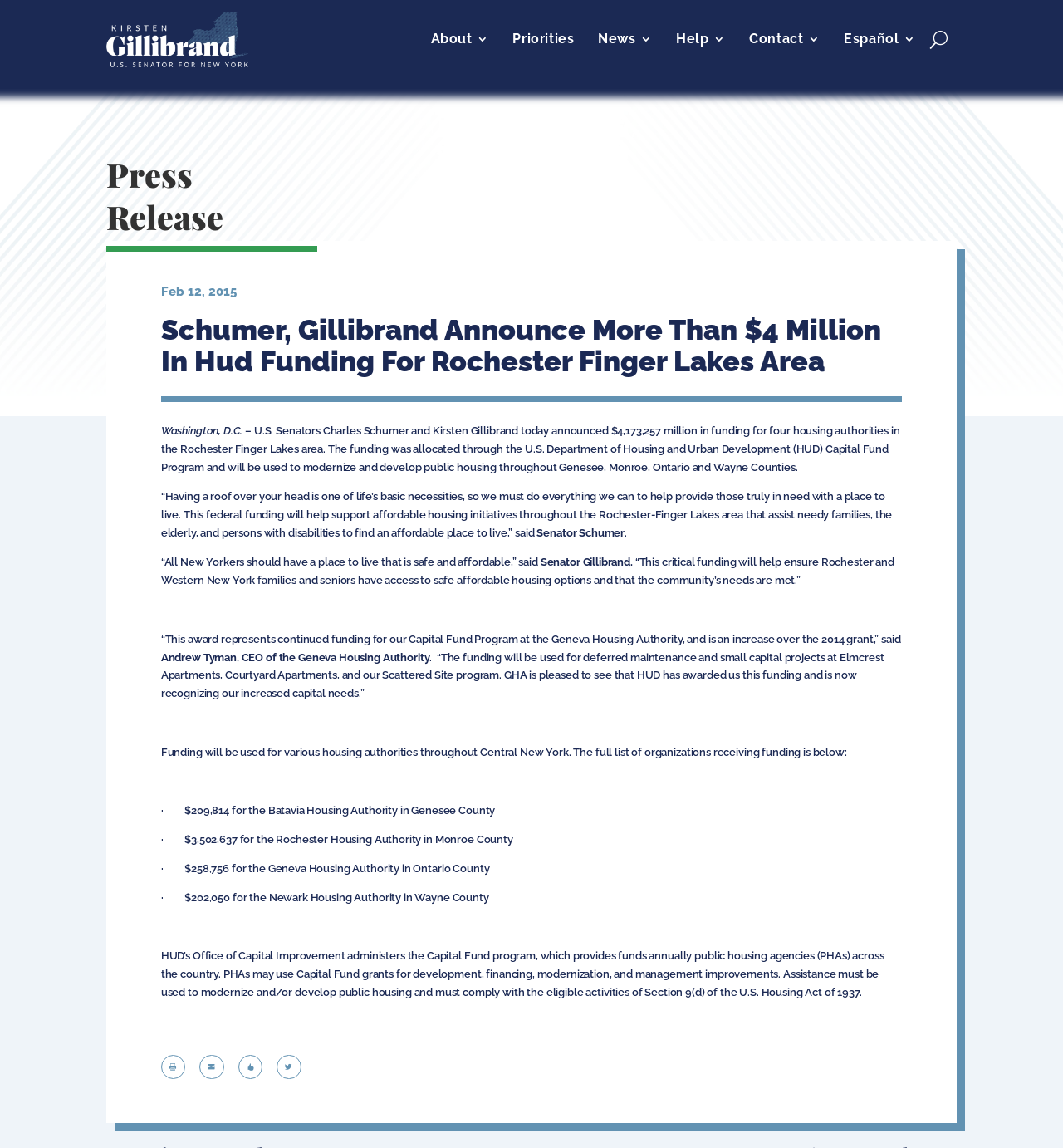Use a single word or phrase to answer the question:
What is the total amount of funding?

$4,173,257